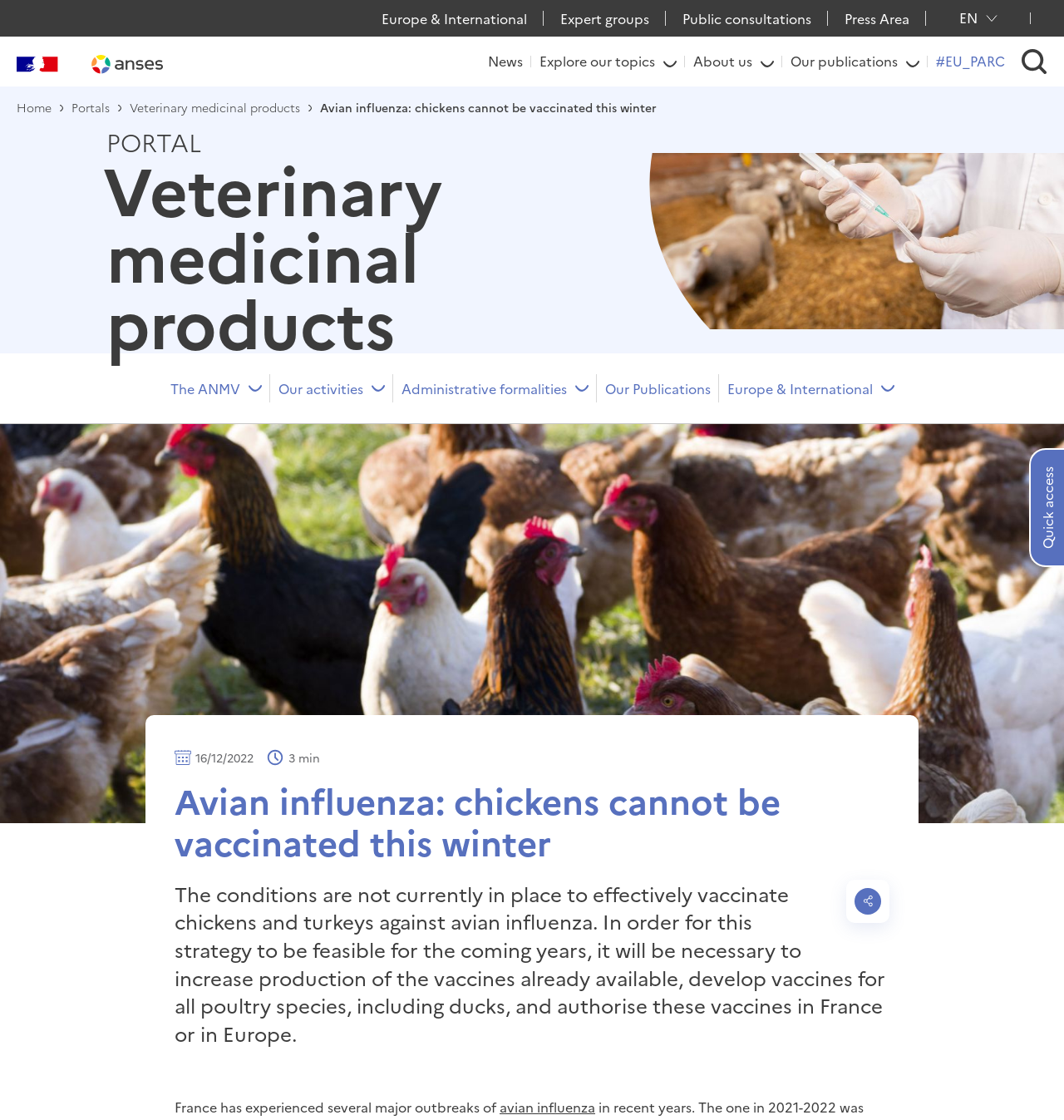Locate the primary heading on the webpage and return its text.

PORTAL
Veterinary medicinal products